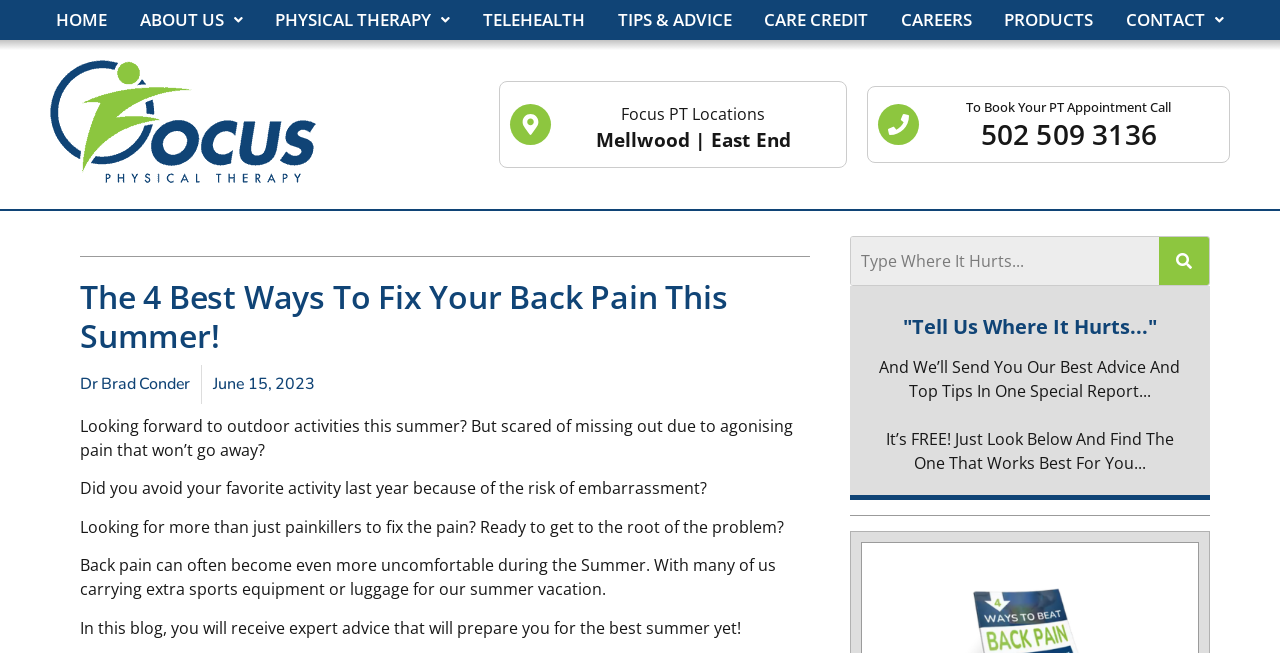Based on the image, give a detailed response to the question: What is the purpose of the search box?

I found the answer by looking at the UI element with the text 'Search' which is a searchbox element with bounding box coordinates [0.665, 0.363, 0.905, 0.436]. This search box is located in the top navigation bar, indicating that its purpose is to search the website.